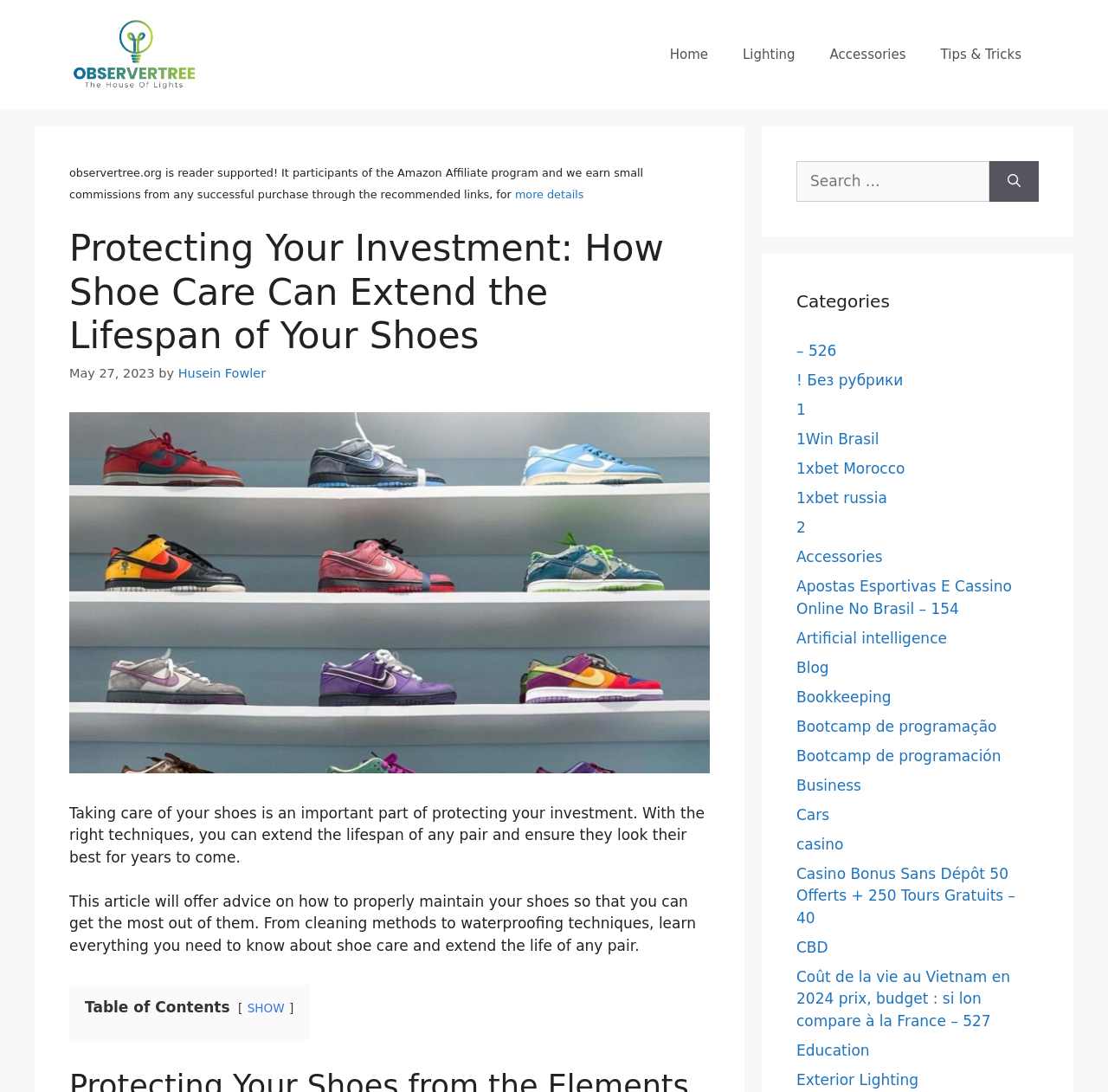Please find the bounding box for the UI component described as follows: "Bootcamp de programação".

[0.719, 0.657, 0.9, 0.673]